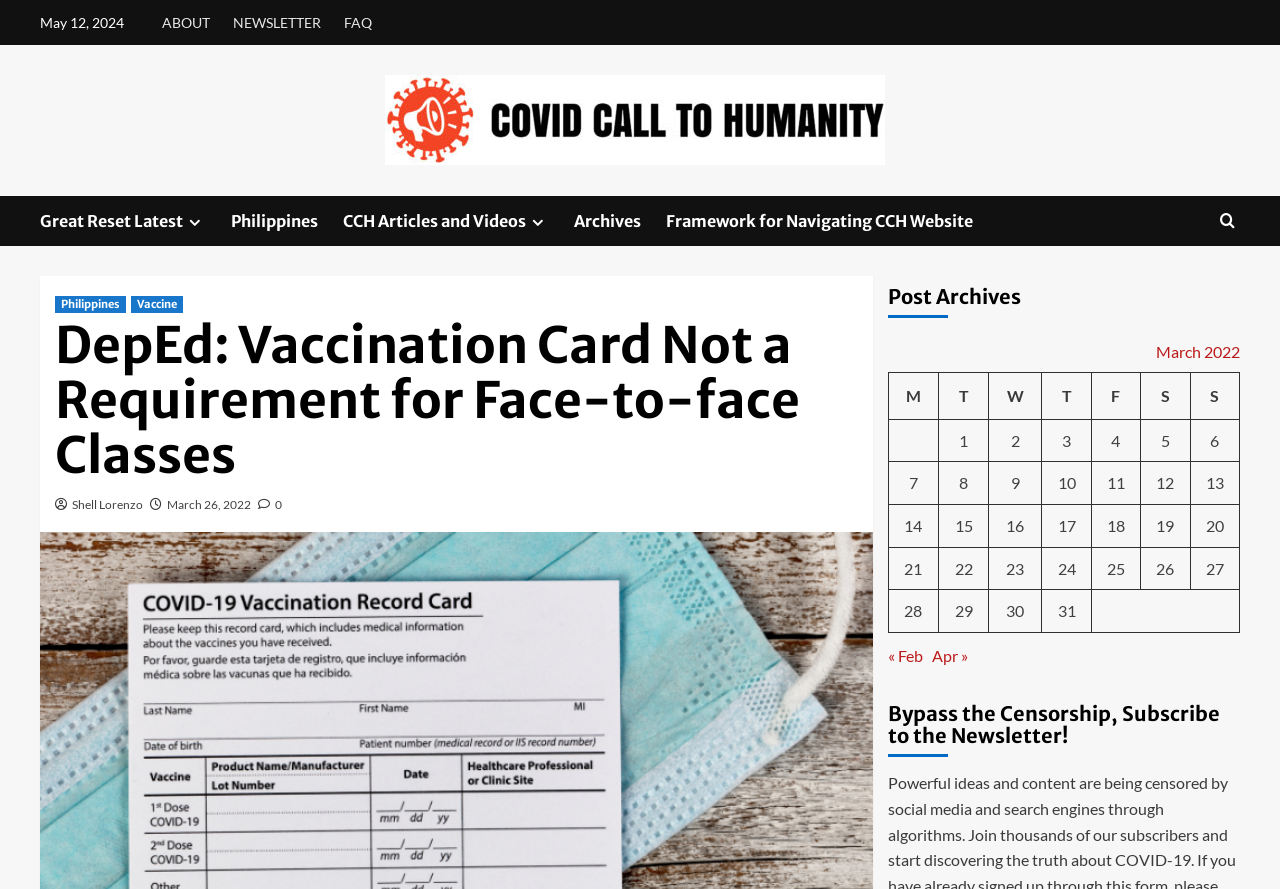Can you find the bounding box coordinates for the element to click on to achieve the instruction: "Go to Philippines page"?

[0.18, 0.22, 0.268, 0.277]